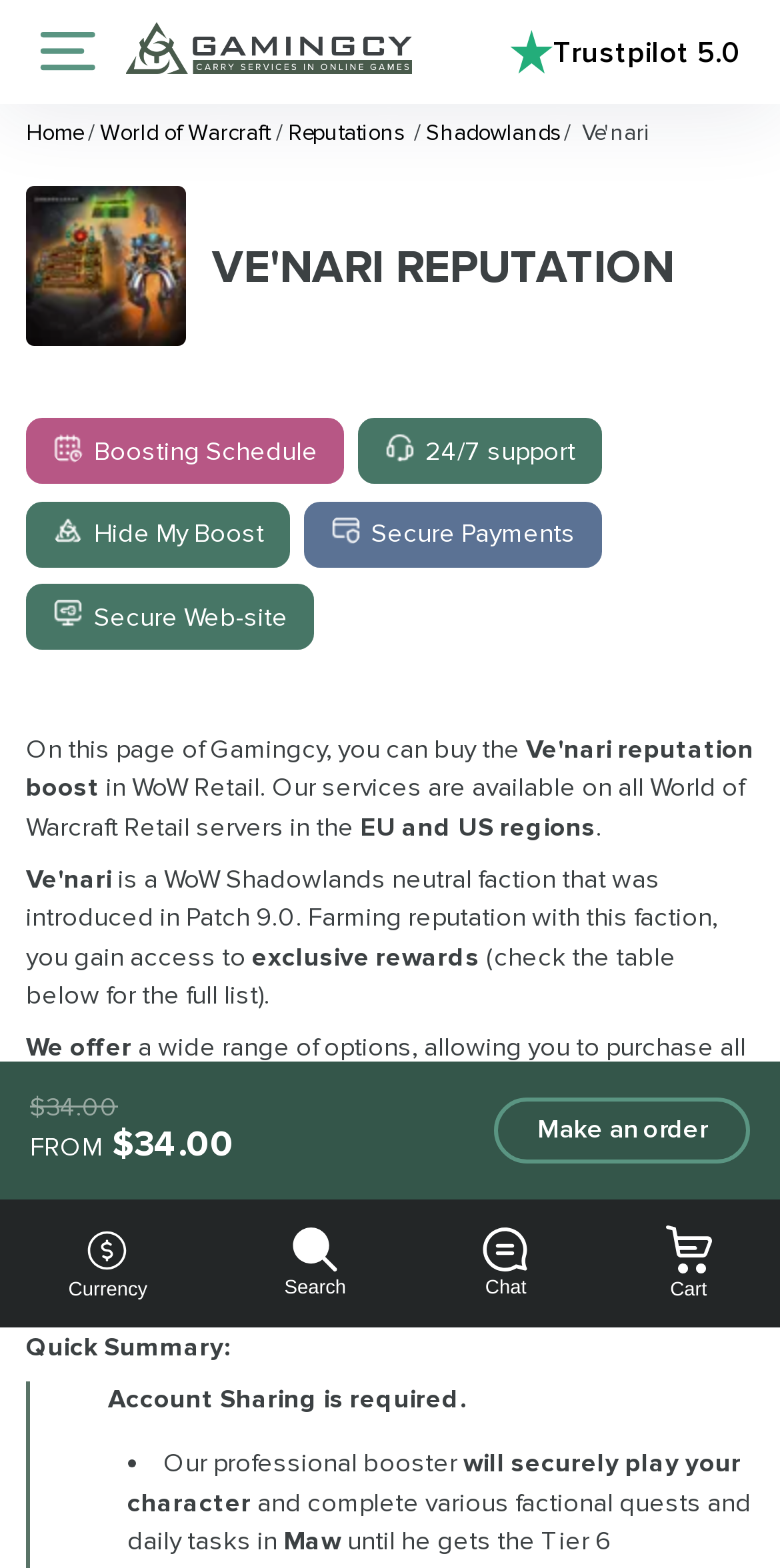Refer to the screenshot and answer the following question in detail:
What is required for the boosting service?

I found the answer by reading the text 'Quick Summary: Account Sharing is required.' which indicates that Account Sharing is required for the boosting service.